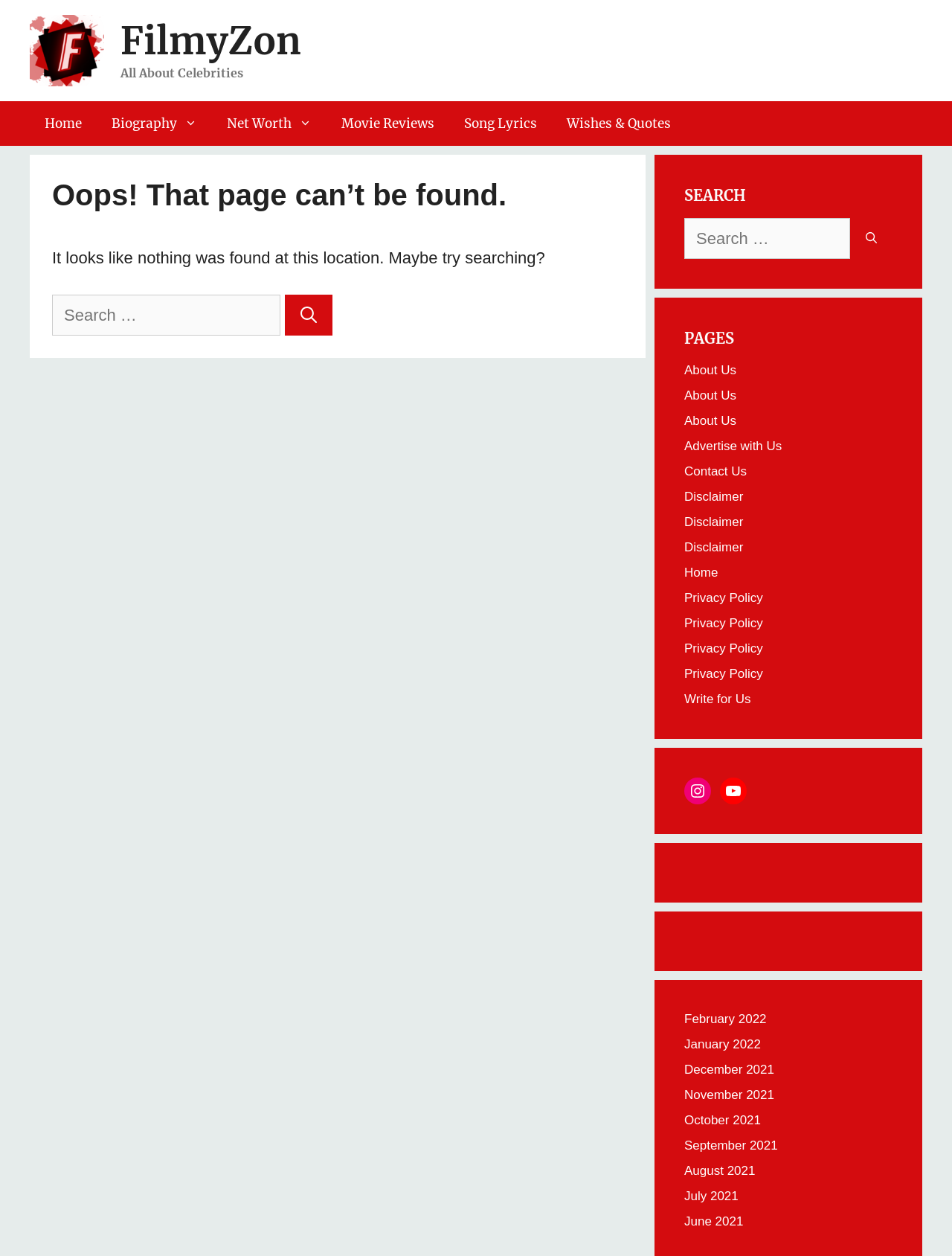Please determine the bounding box coordinates of the area that needs to be clicked to complete this task: 'Read about celebrities'. The coordinates must be four float numbers between 0 and 1, formatted as [left, top, right, bottom].

[0.127, 0.052, 0.255, 0.064]